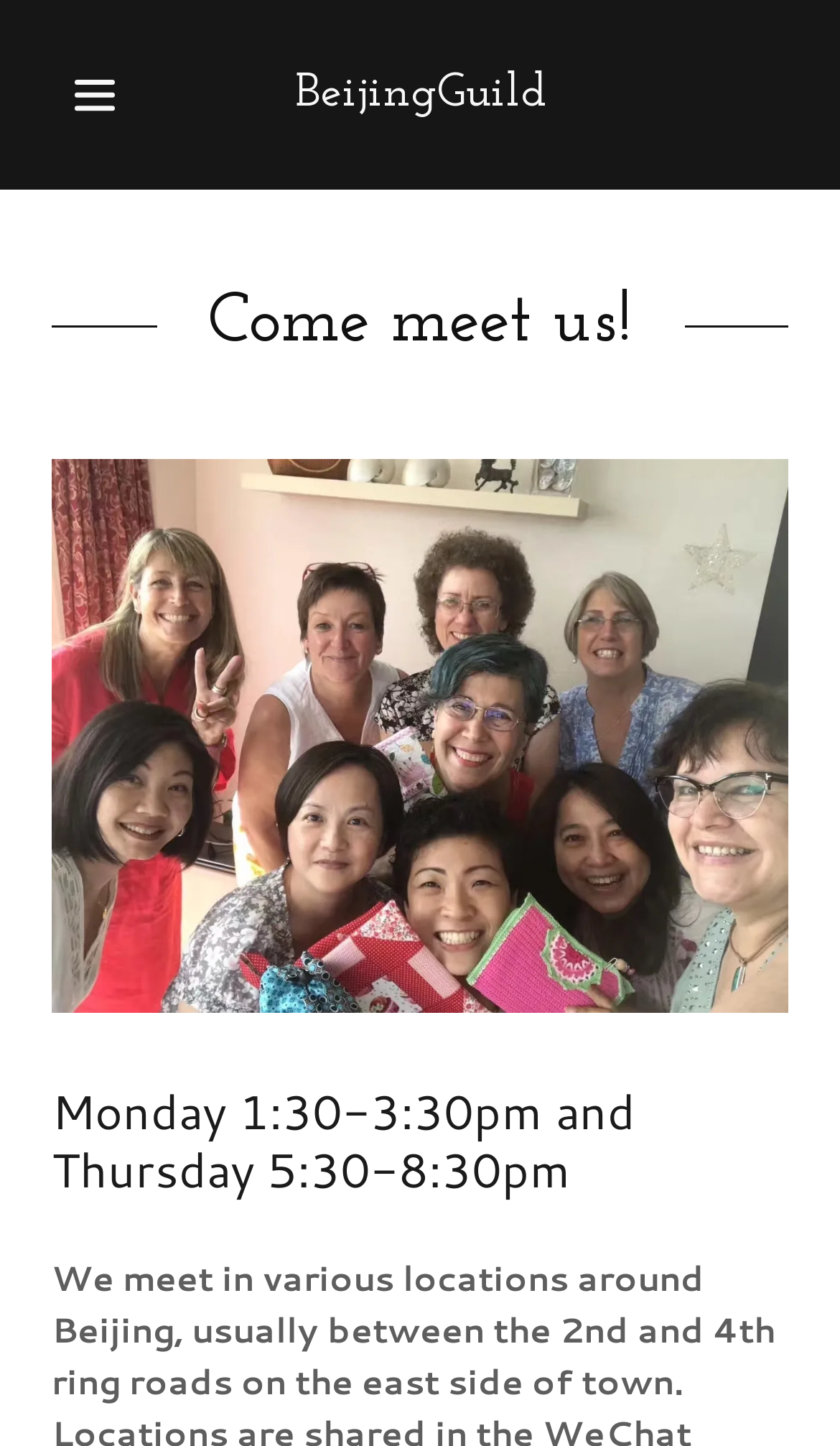Bounding box coordinates are specified in the format (top-left x, top-left y, bottom-right x, bottom-right y). All values are floating point numbers bounded between 0 and 1. Please provide the bounding box coordinate of the region this sentence describes: aria-label="Hamburger Site Navigation Icon"

[0.062, 0.036, 0.172, 0.095]